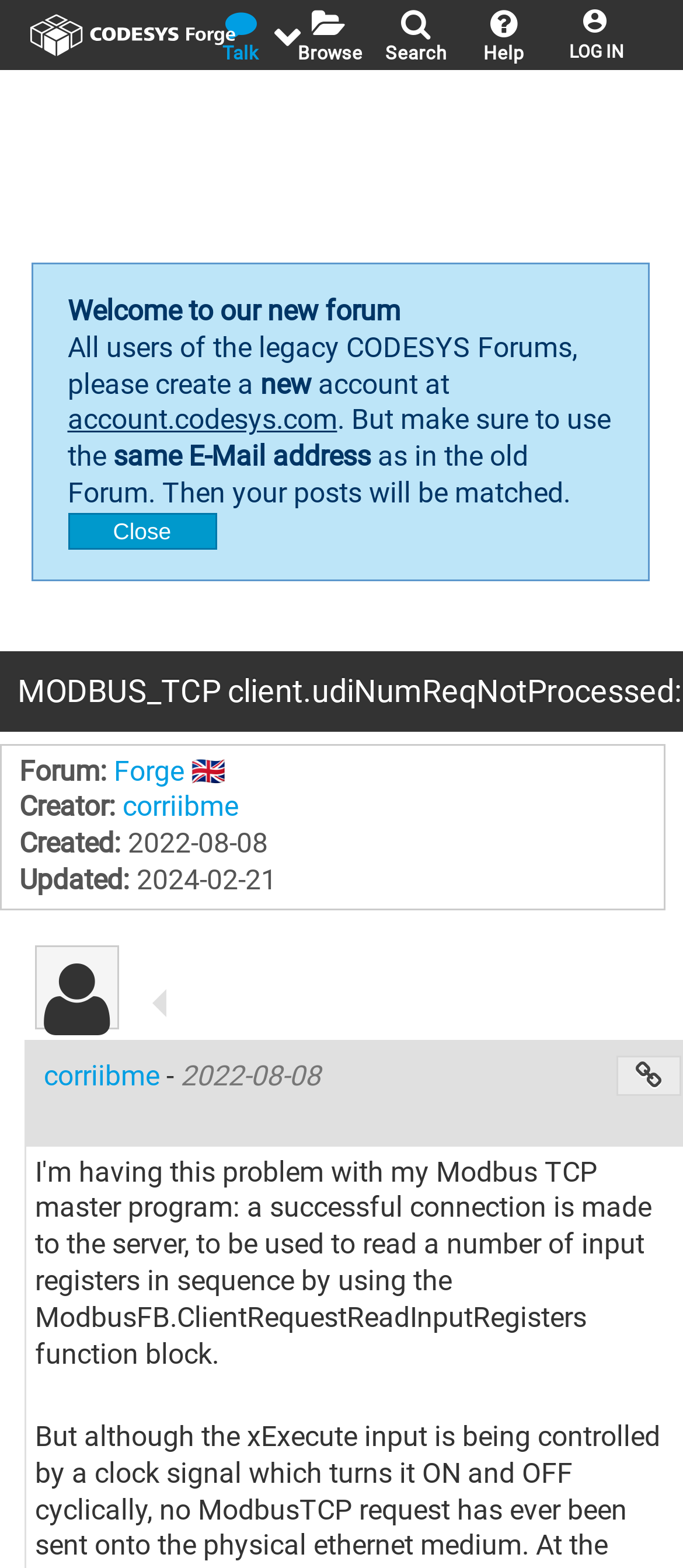Using the description "LOG IN", predict the bounding box of the relevant HTML element.

[0.821, 0.0, 0.913, 0.04]